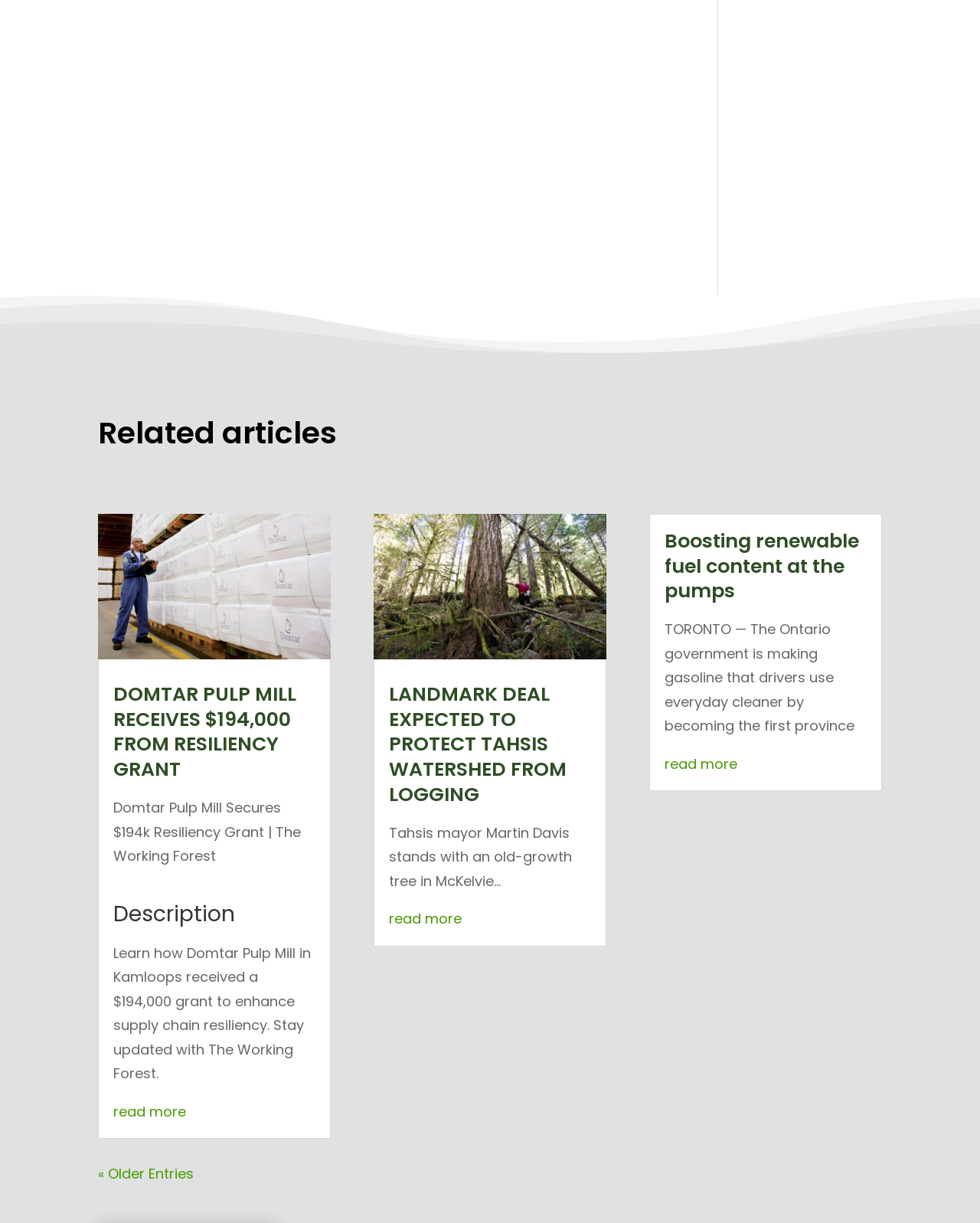What is the title of the first article?
Please look at the screenshot and answer using one word or phrase.

DOMTAR PULP MILL RECEIVES $194,000 FROM RESILIENCY GRANT